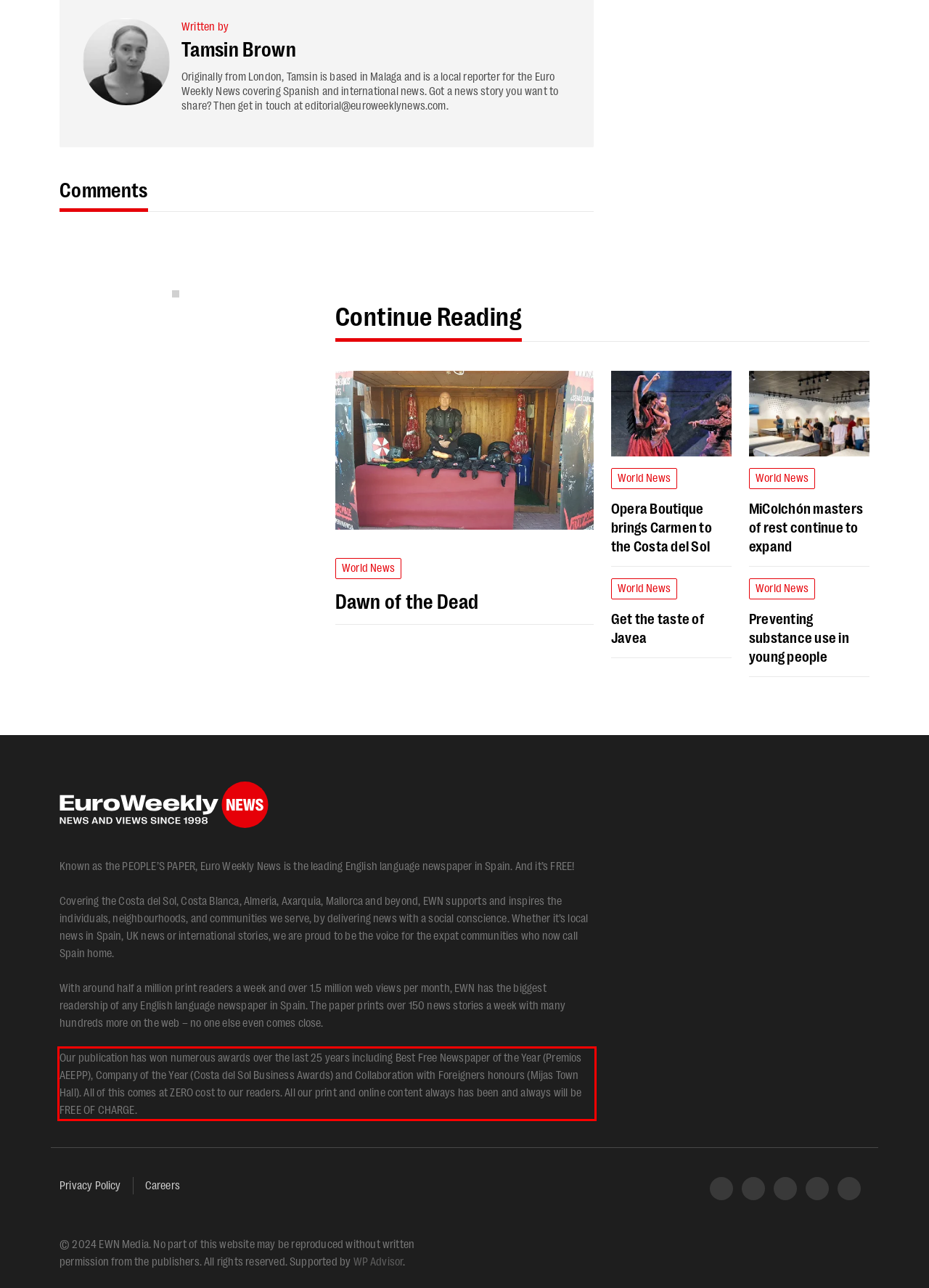Please look at the screenshot provided and find the red bounding box. Extract the text content contained within this bounding box.

Our publication has won numerous awards over the last 25 years including Best Free Newspaper of the Year (Premios AEEPP), Company of the Year (Costa del Sol Business Awards) and Collaboration with Foreigners honours (Mijas Town Hall). All of this comes at ZERO cost to our readers. All our print and online content always has been and always will be FREE OF CHARGE.